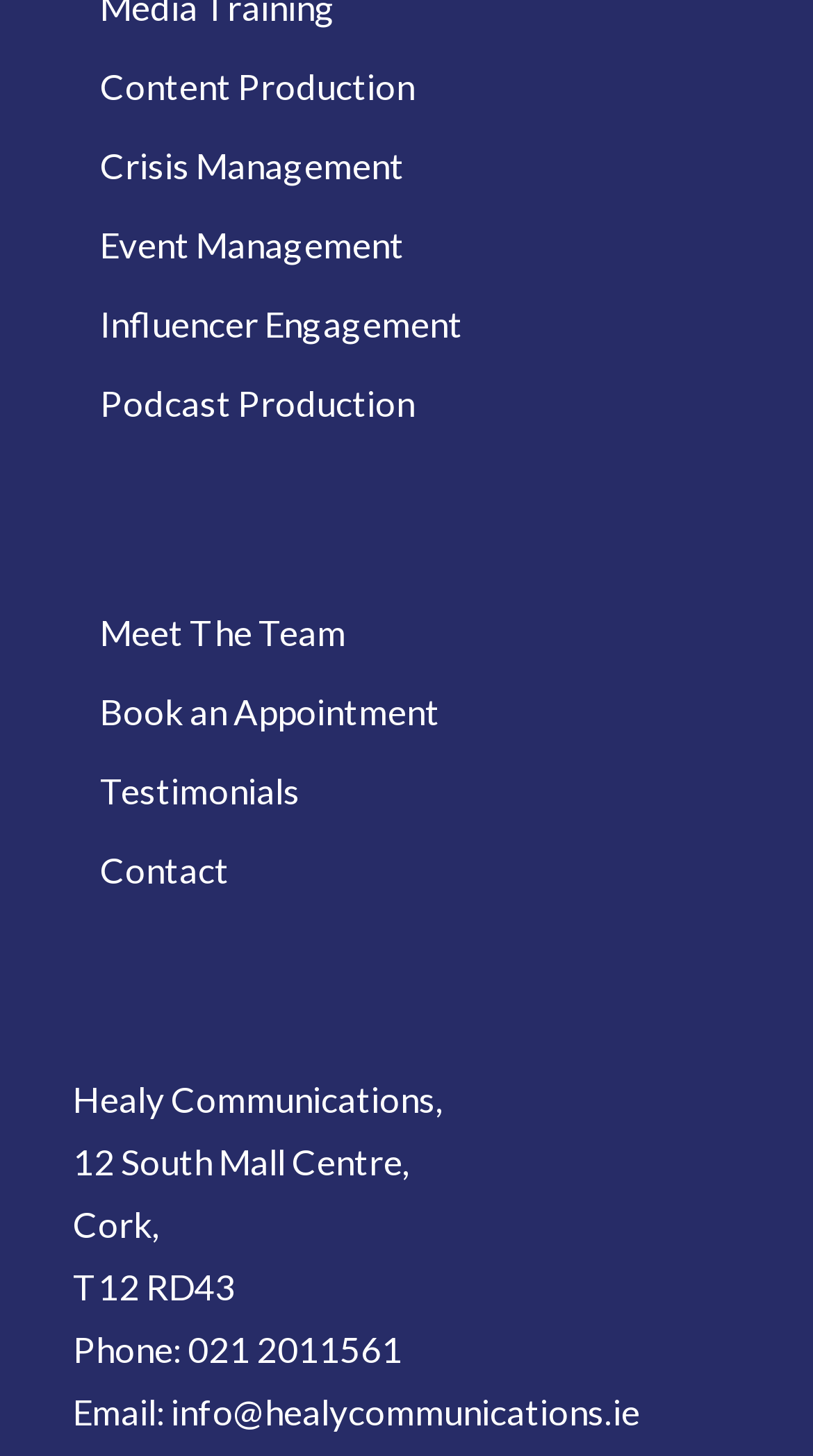How can I book an appointment with Healy Communications?
Refer to the image and provide a detailed answer to the question.

I found a link on the webpage labeled 'Book an Appointment', which suggests that clicking on this link will allow me to book an appointment with Healy Communications.